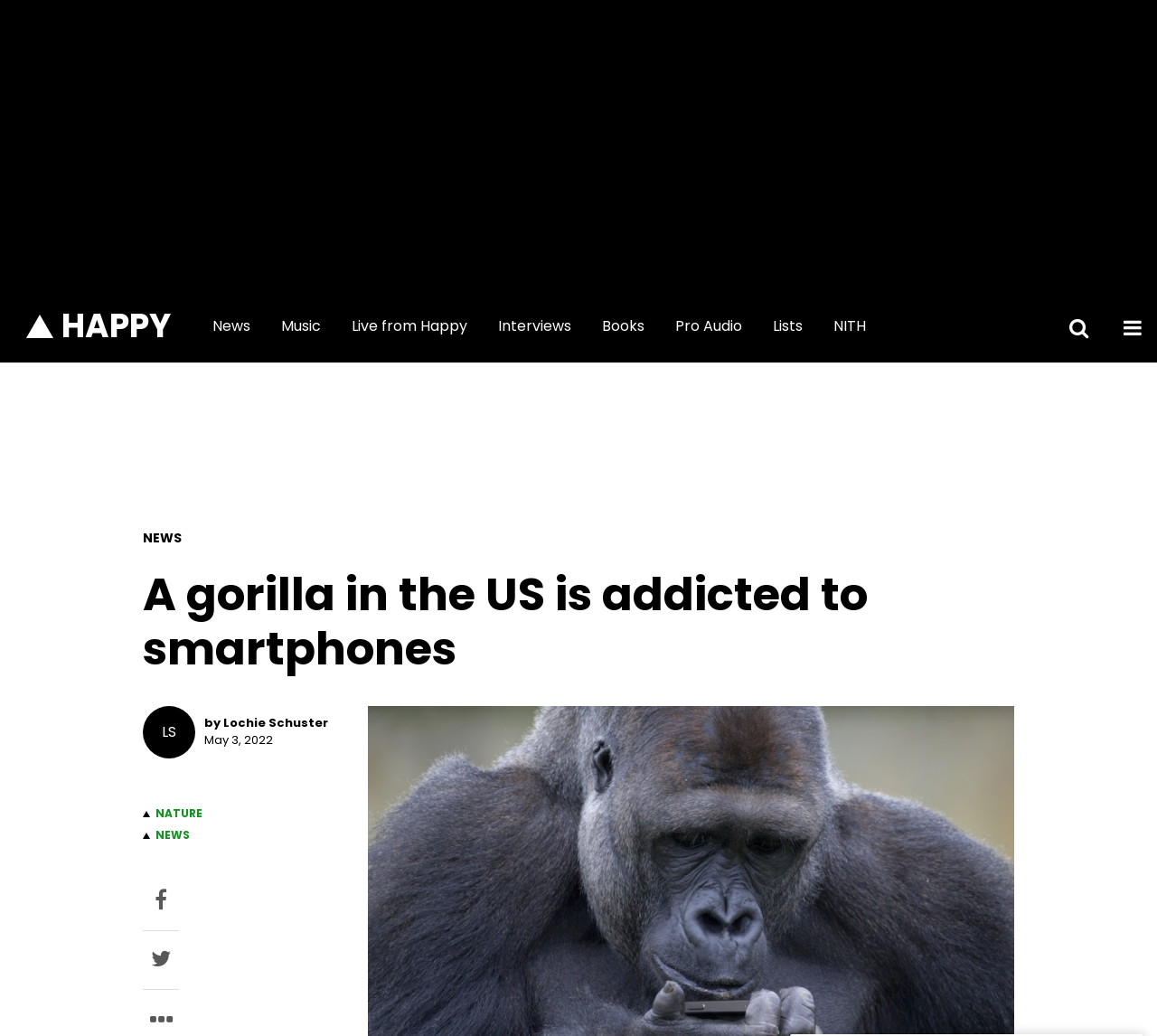Answer with a single word or phrase: 
What is the position of the search bar?

Top right